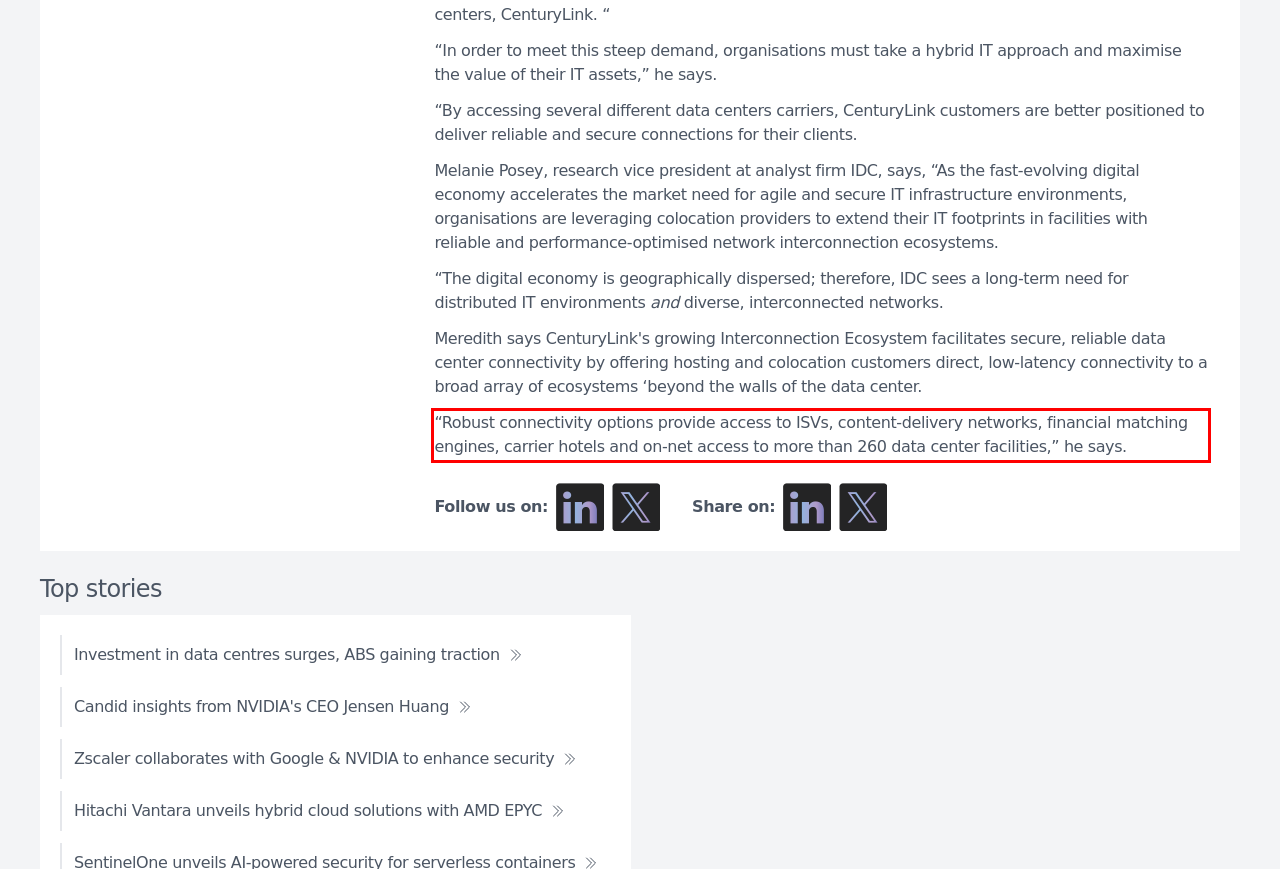Identify and transcribe the text content enclosed by the red bounding box in the given screenshot.

“Robust connectivity options provide access to ISVs, content-delivery networks, financial matching engines, carrier hotels and on-net access to more than 260 data center facilities,” he says.